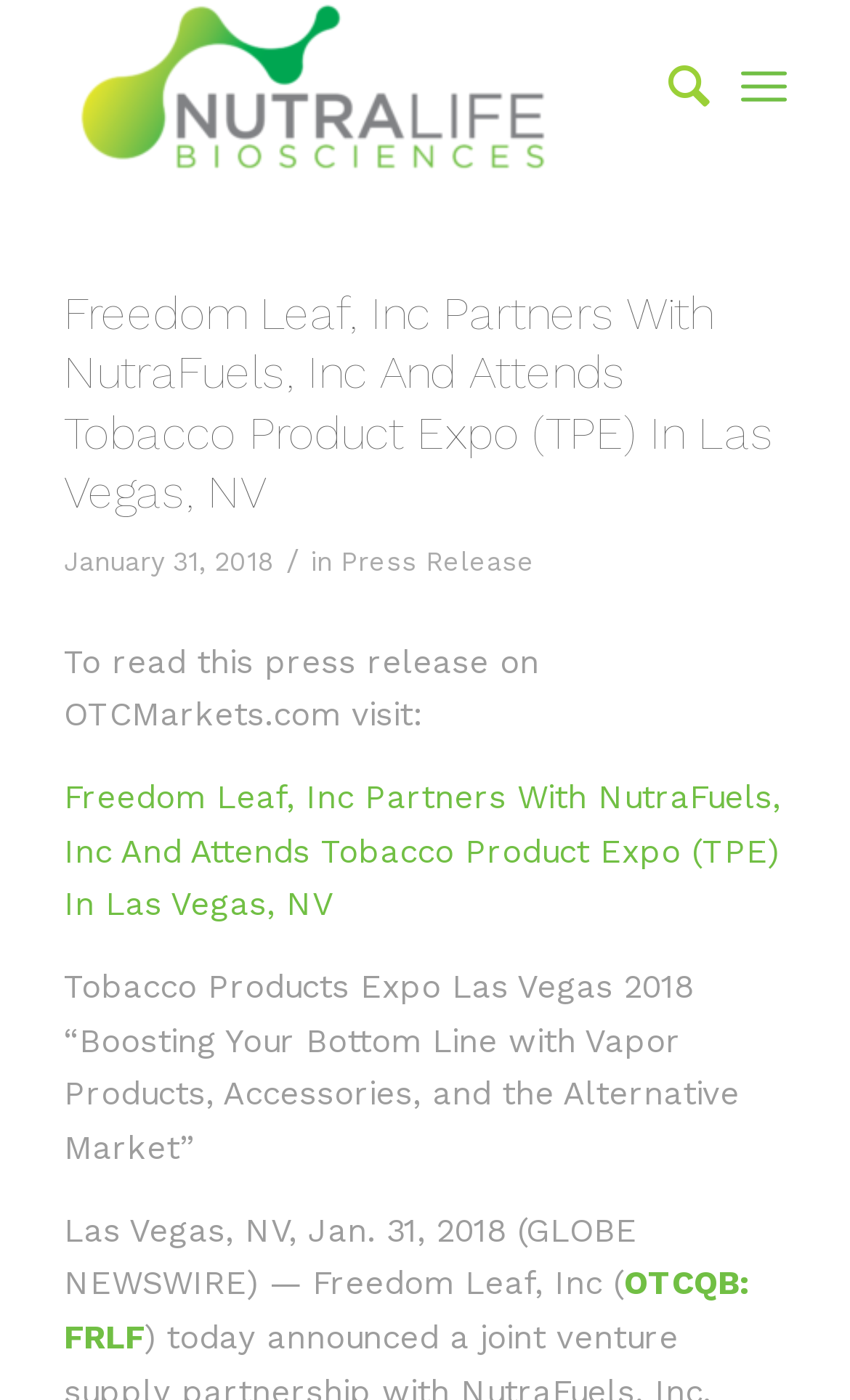What is the company partnering with?
From the image, respond using a single word or phrase.

NutraFuels